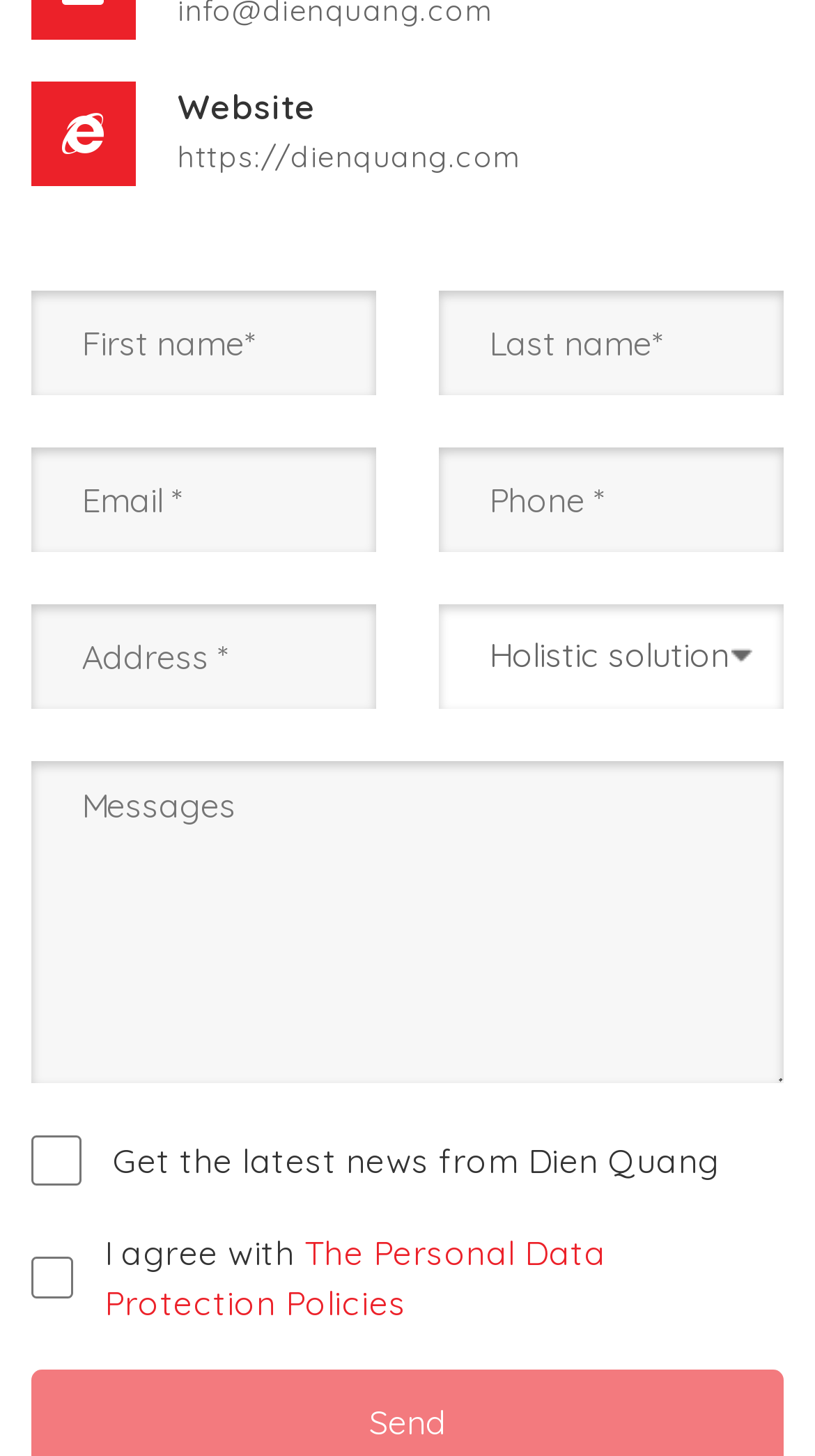Determine the bounding box coordinates of the clickable region to follow the instruction: "Enter first name".

[0.038, 0.199, 0.462, 0.271]